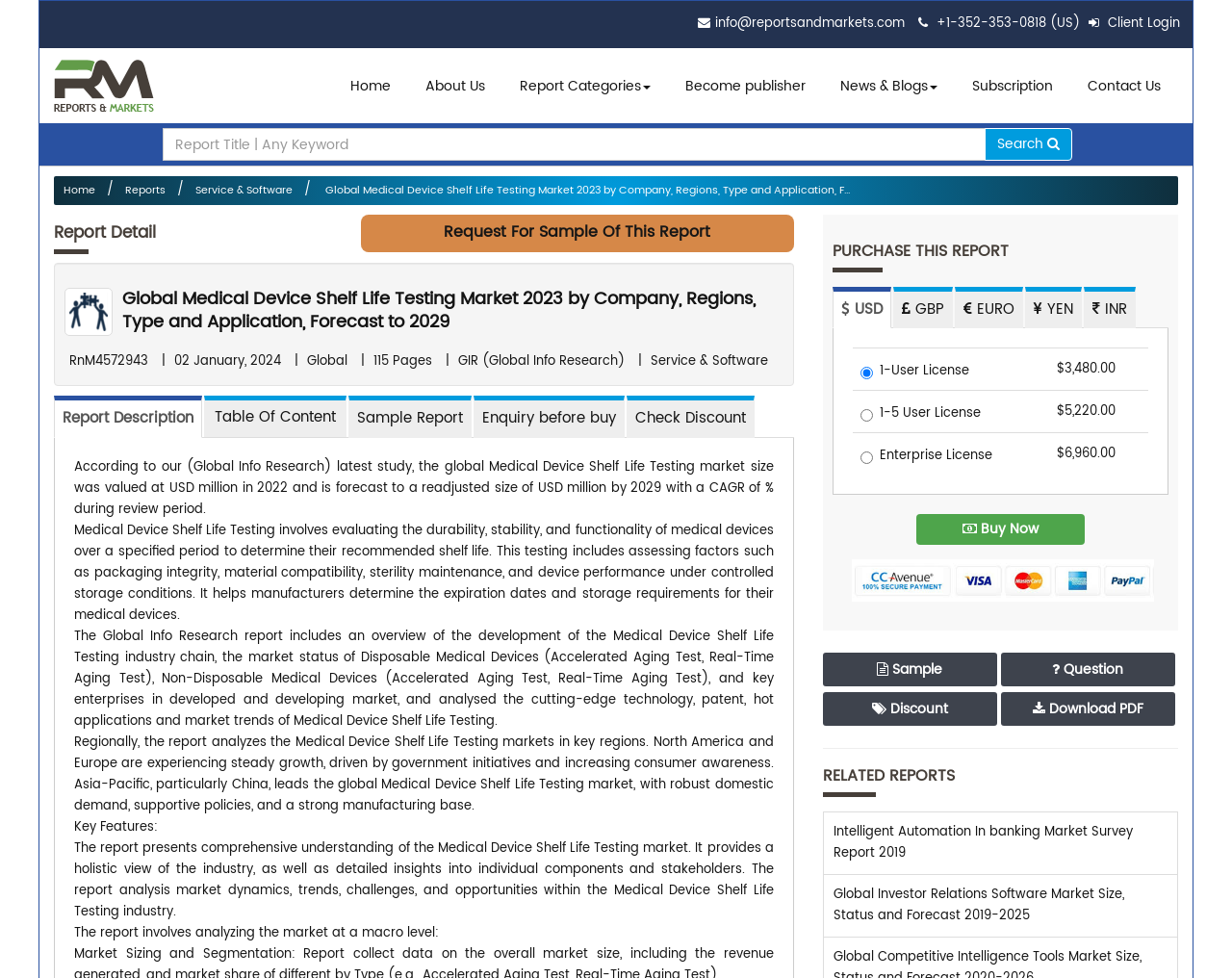What is the price of the 1-User License?
From the image, provide a succinct answer in one word or a short phrase.

$3,480.00